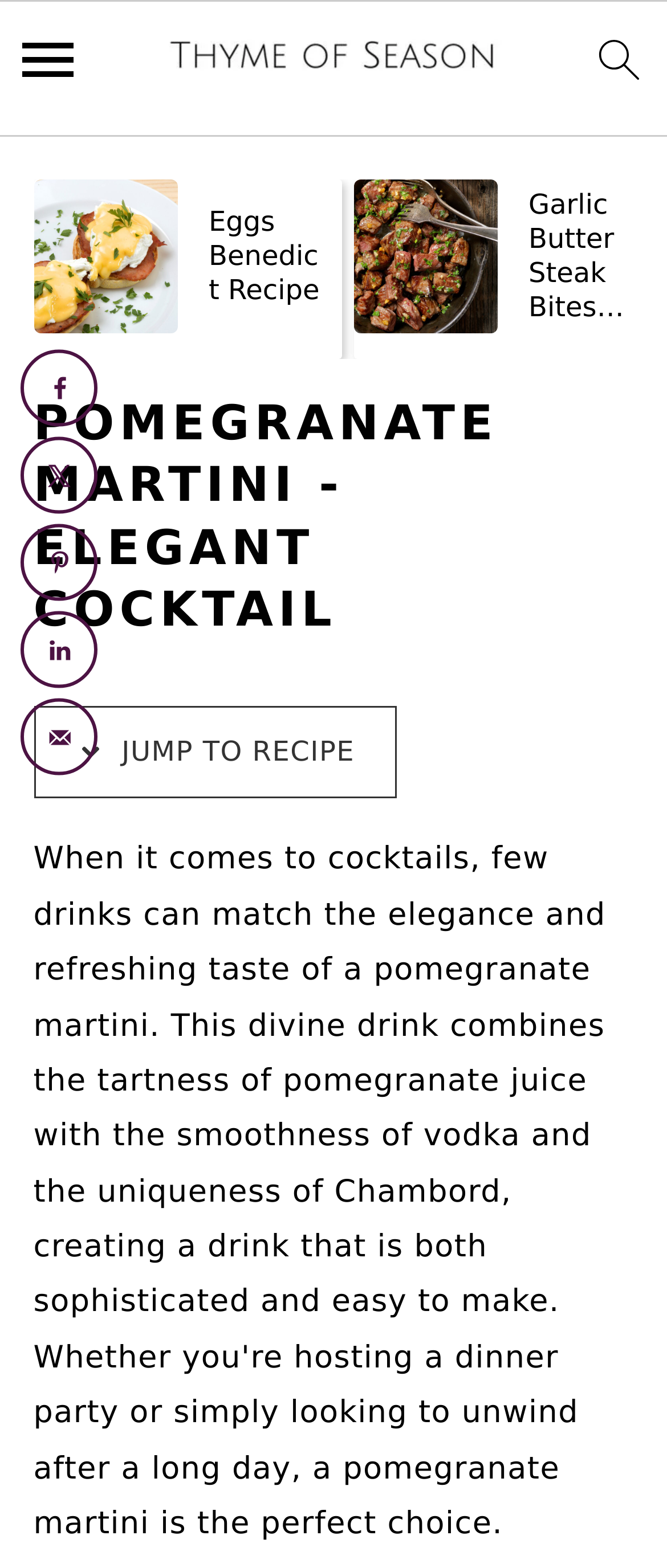Pinpoint the bounding box coordinates of the element to be clicked to execute the instruction: "save to Pinterest".

[0.031, 0.334, 0.146, 0.383]